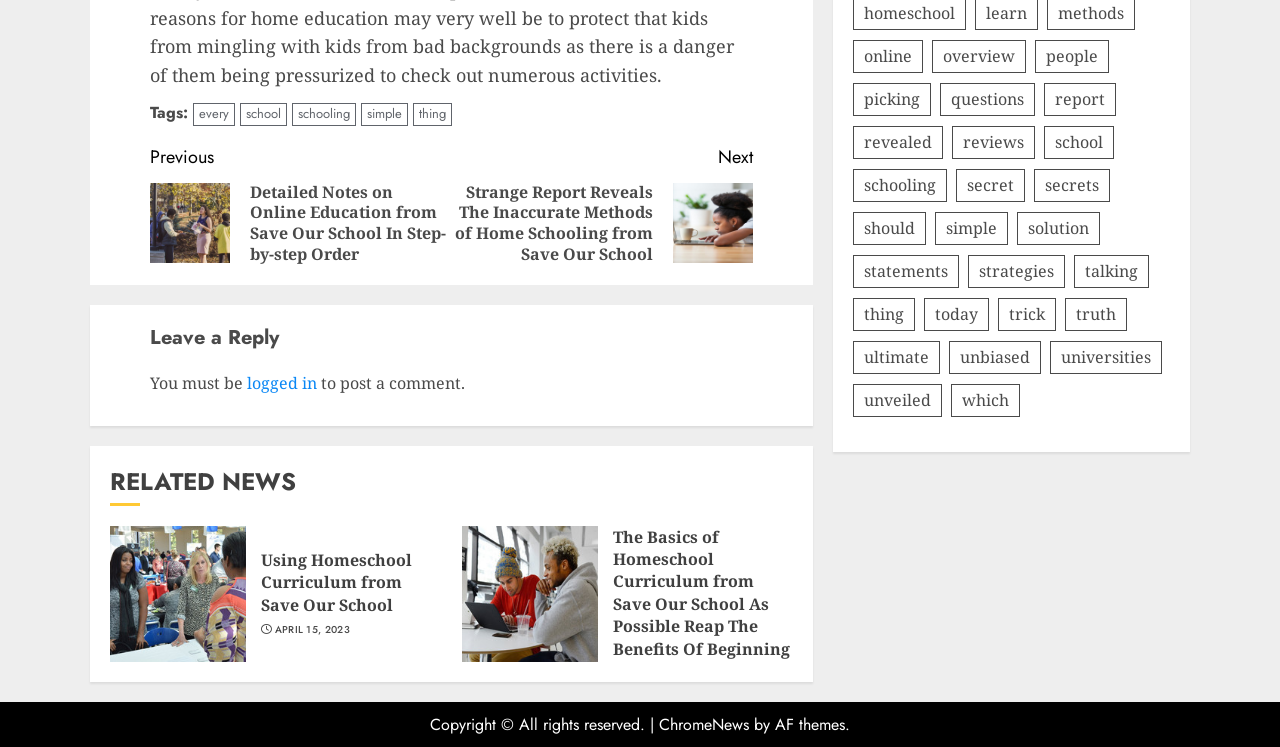Locate the bounding box of the UI element with the following description: "revealed".

[0.667, 0.168, 0.737, 0.212]